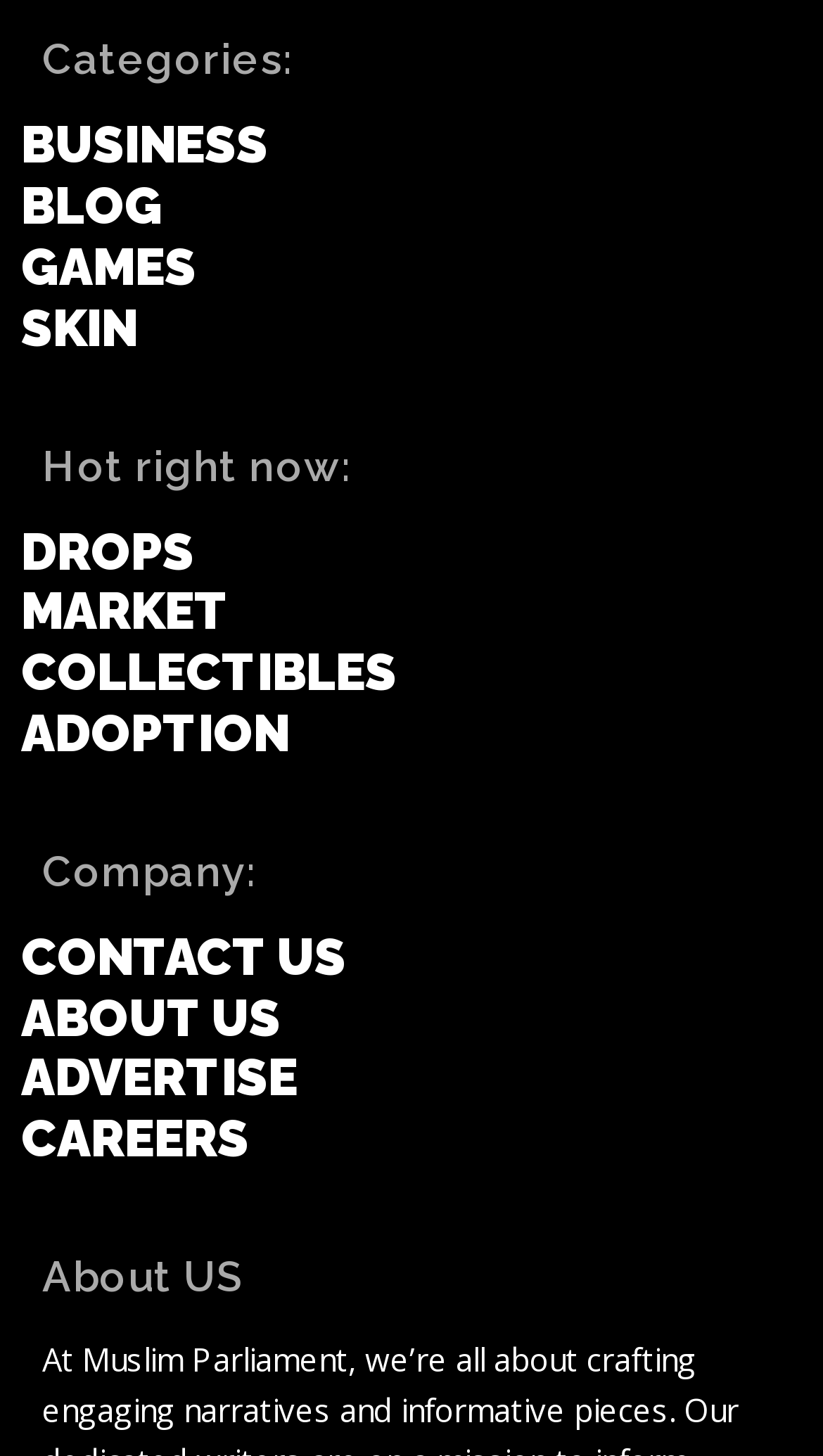Based on the element description Business, identify the bounding box coordinates for the UI element. The coordinates should be in the format (top-left x, top-left y, bottom-right x, bottom-right y) and within the 0 to 1 range.

[0.026, 0.08, 0.949, 0.122]